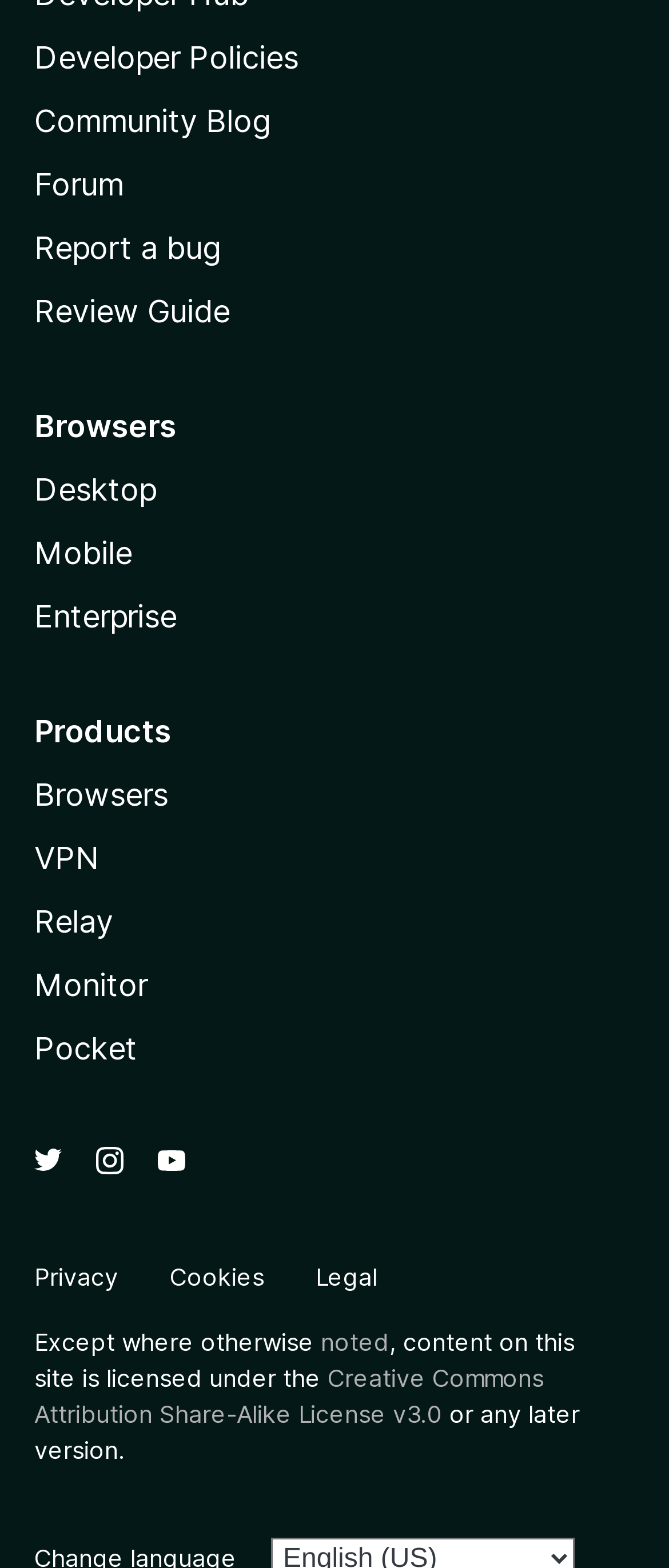Identify the bounding box coordinates of the part that should be clicked to carry out this instruction: "Register for the challenge".

None